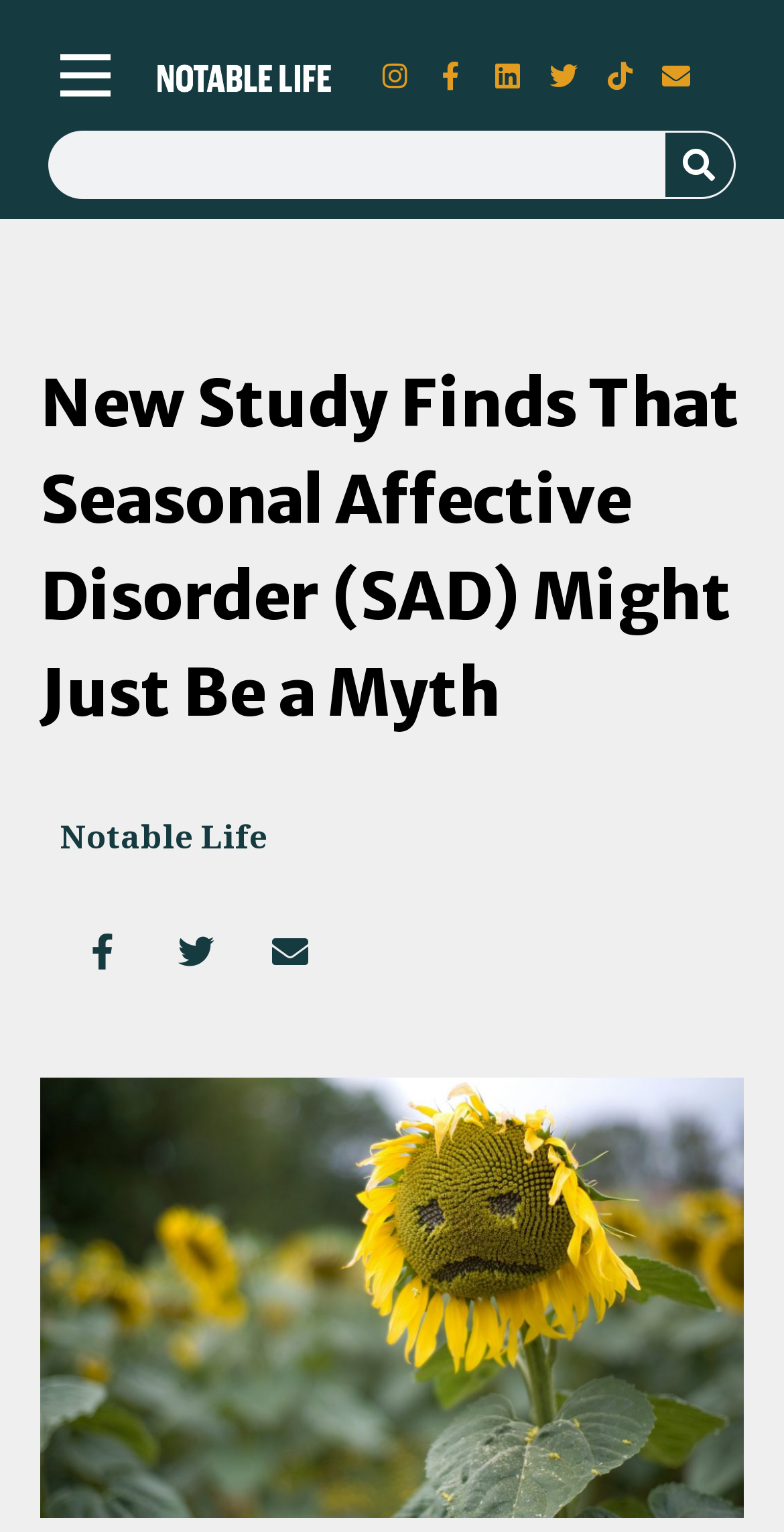Using the information from the screenshot, answer the following question thoroughly:
How many social media links are present?

There are six social media links present at the top right corner of the webpage, which are Instagram, Facebook, LinkedIn, Twitter, TikTok, and Envelope.